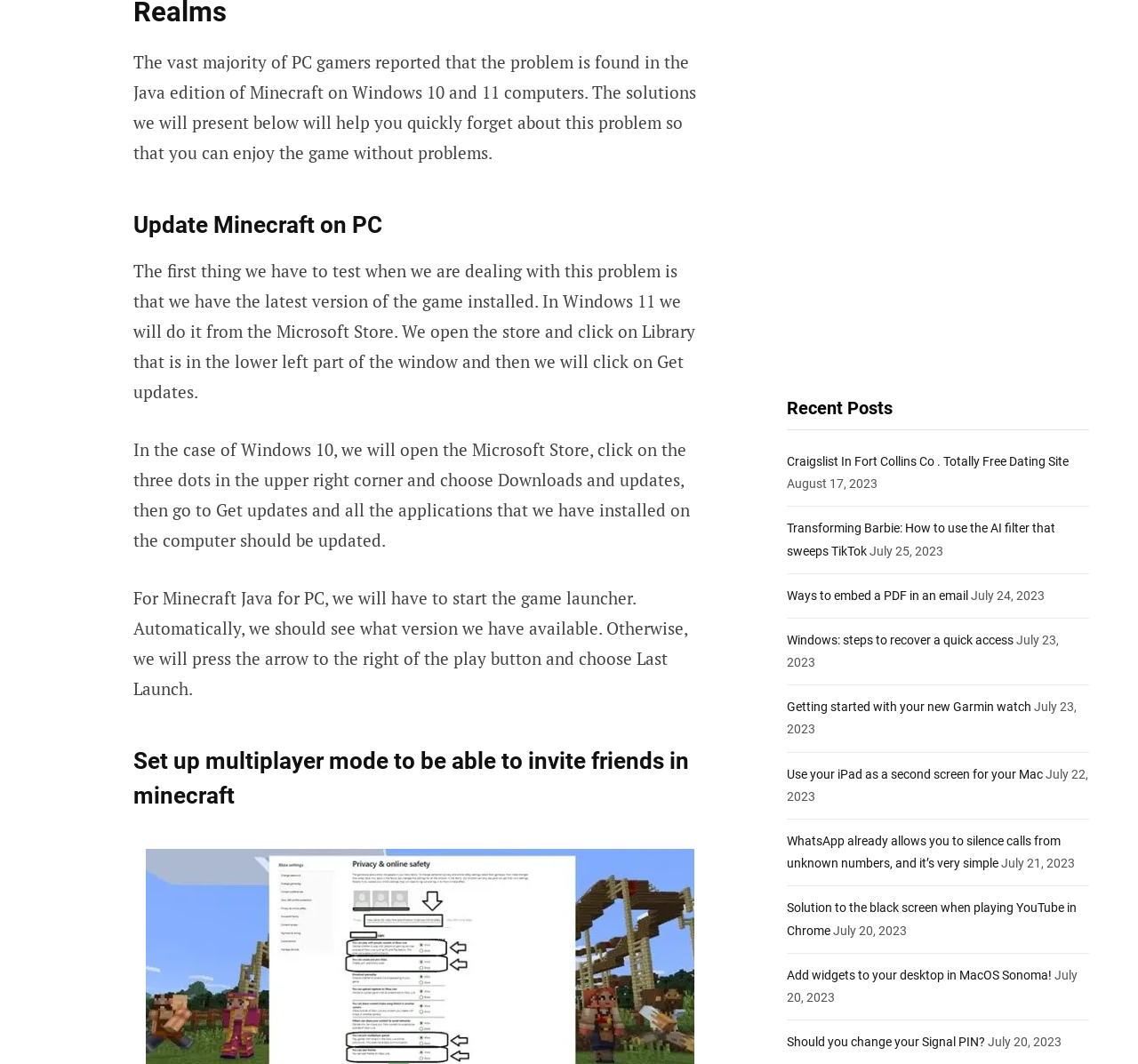Please locate the bounding box coordinates of the region I need to click to follow this instruction: "Recover a quick access on Windows".

[0.691, 0.595, 0.891, 0.608]